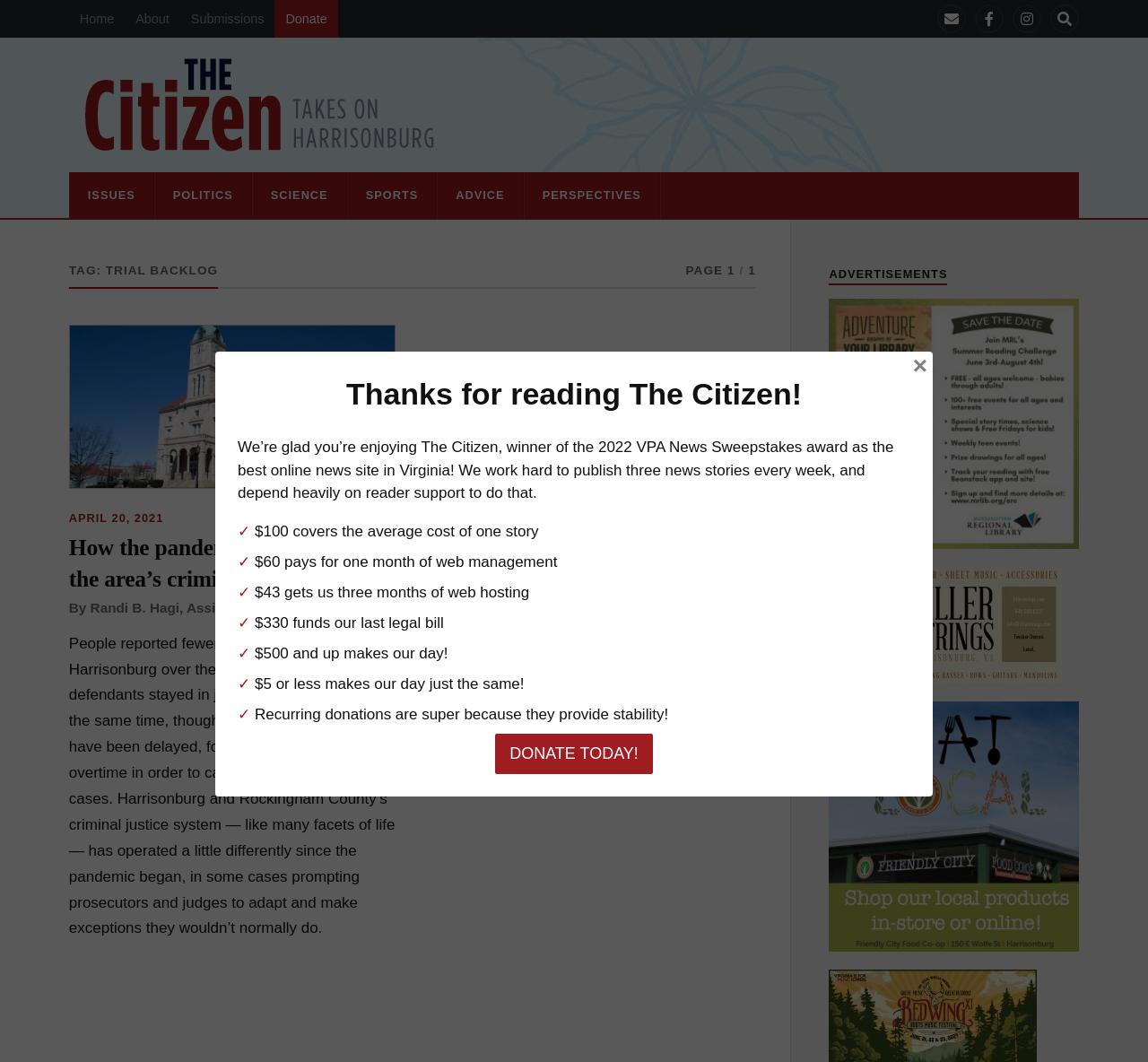Please identify the bounding box coordinates of the area I need to click to accomplish the following instruction: "read article about trial backlog".

[0.06, 0.306, 0.344, 0.46]